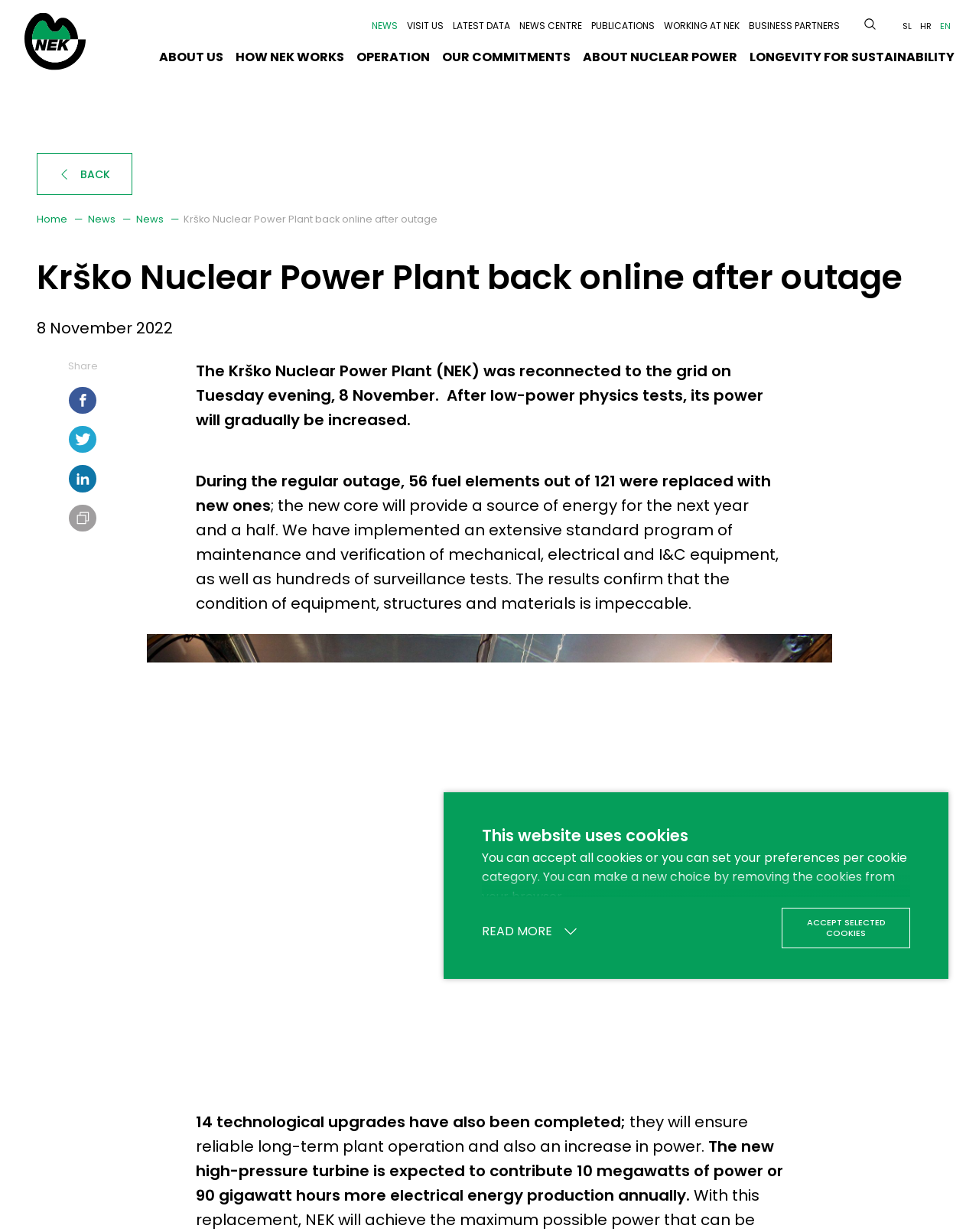Identify and provide the main heading of the webpage.

Krško Nuclear Power Plant back online after outage